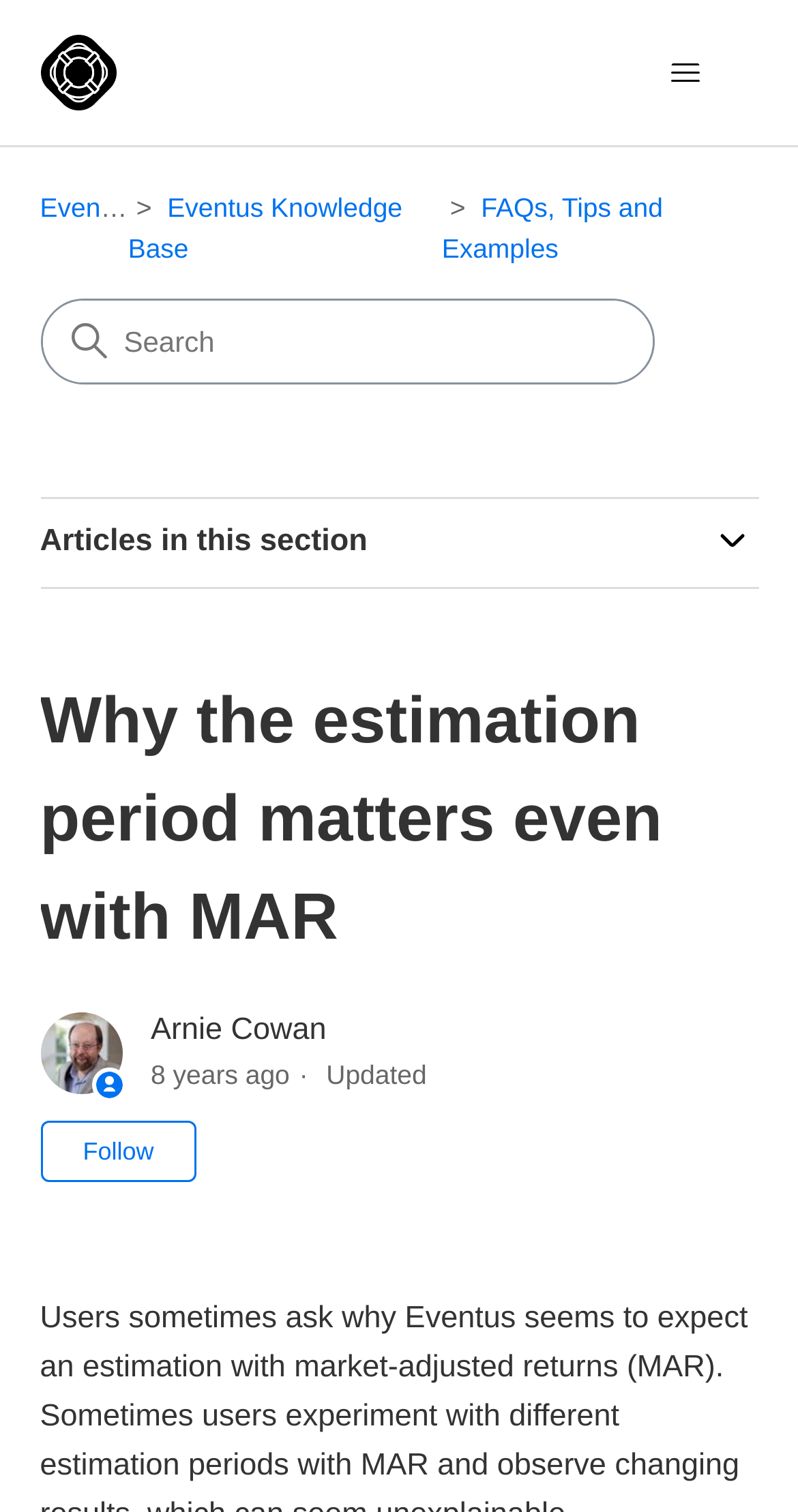Identify the bounding box coordinates of the section that should be clicked to achieve the task described: "Connect on Facebook".

None